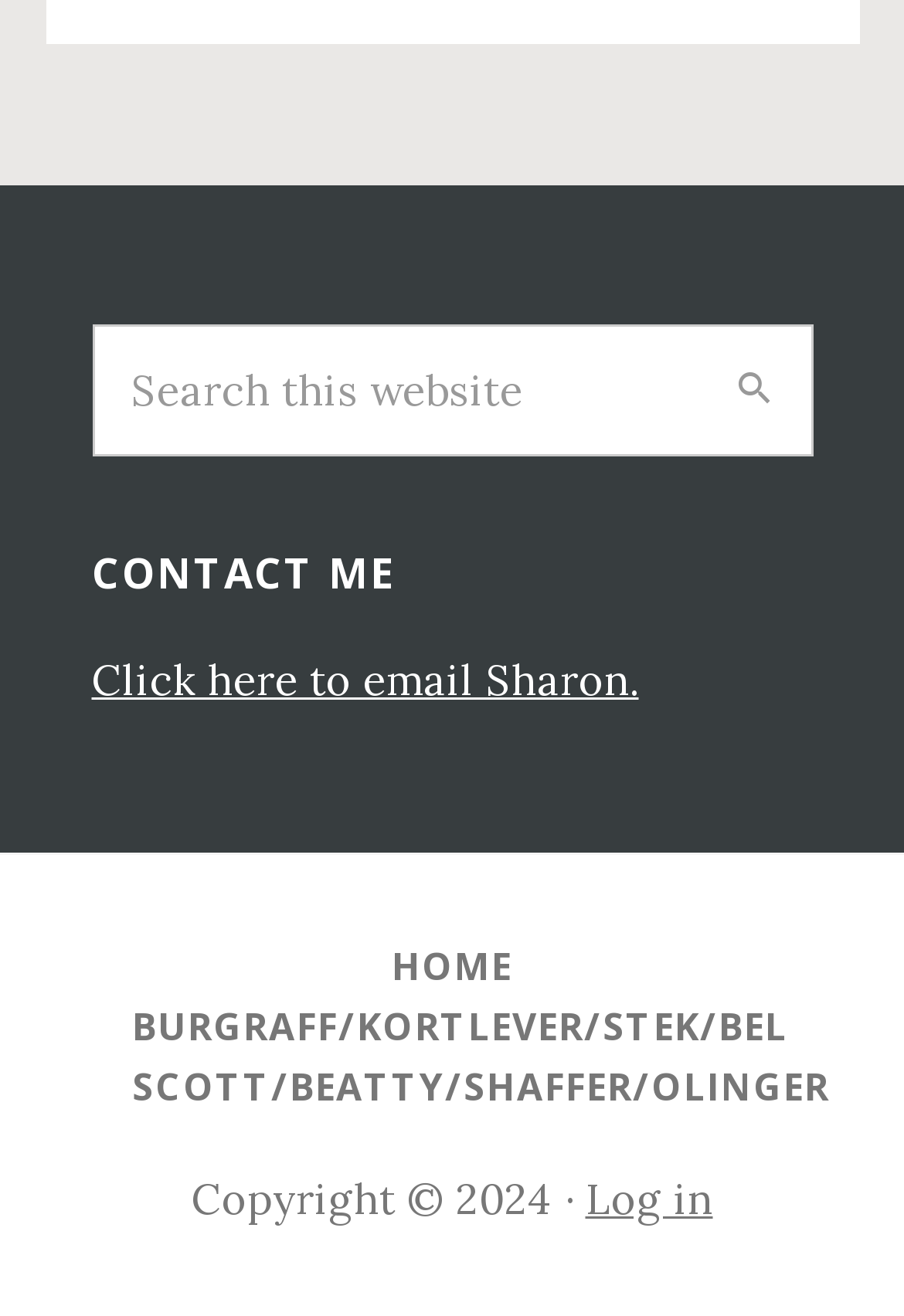What is the login option?
Answer the question with a single word or phrase by looking at the picture.

Log in